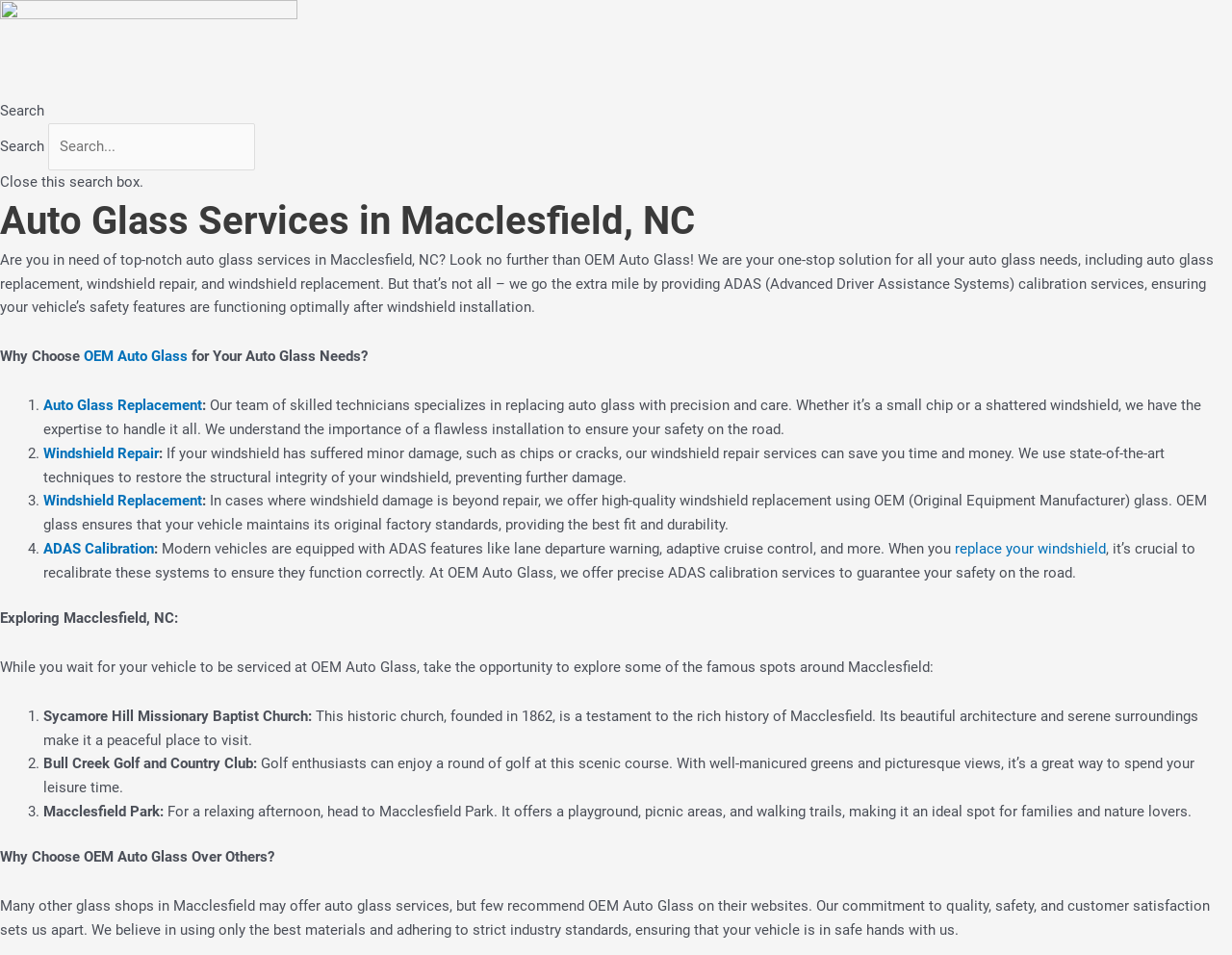Please answer the following question using a single word or phrase: 
What is the name of the church mentioned in the 'Exploring Macclesfield, NC' section?

Sycamore Hill Missionary Baptist Church